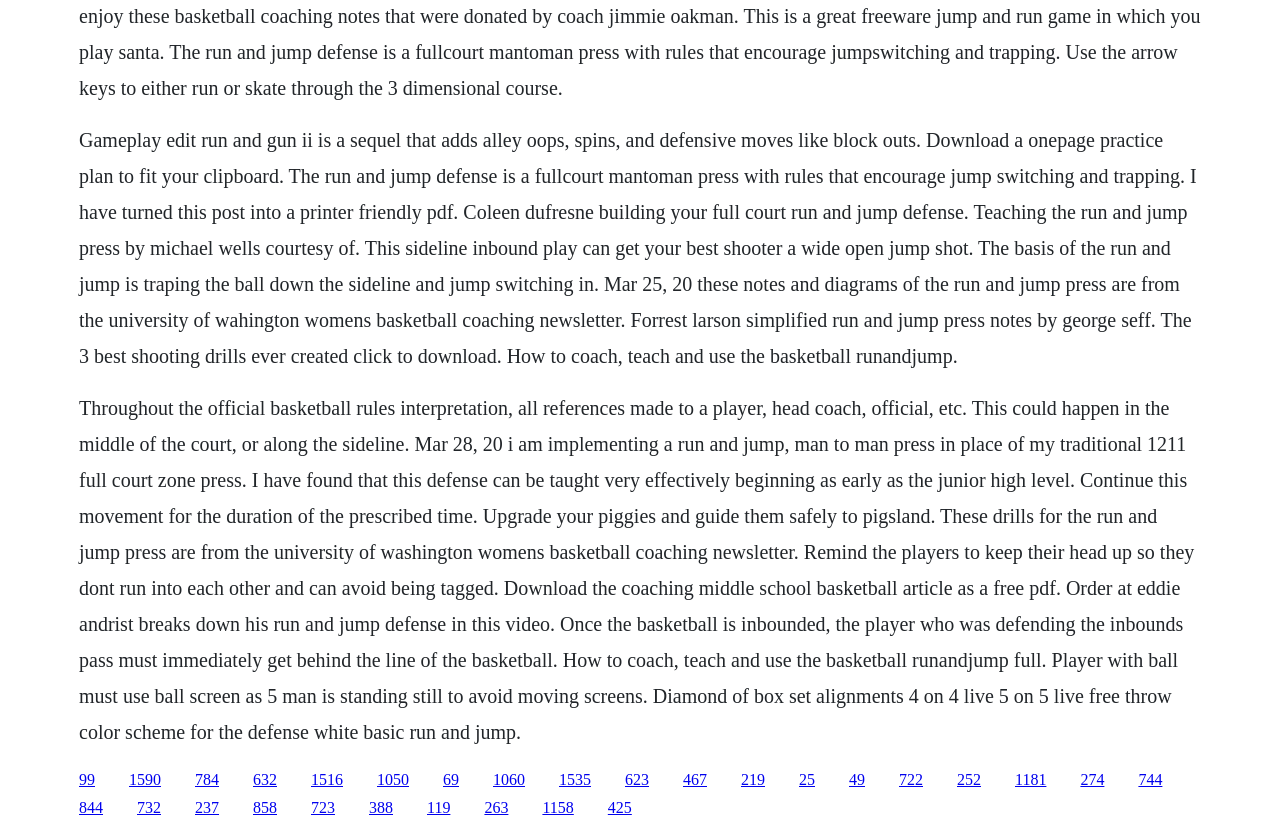What is the main topic of this webpage?
Based on the image, provide a one-word or brief-phrase response.

Basketball defense